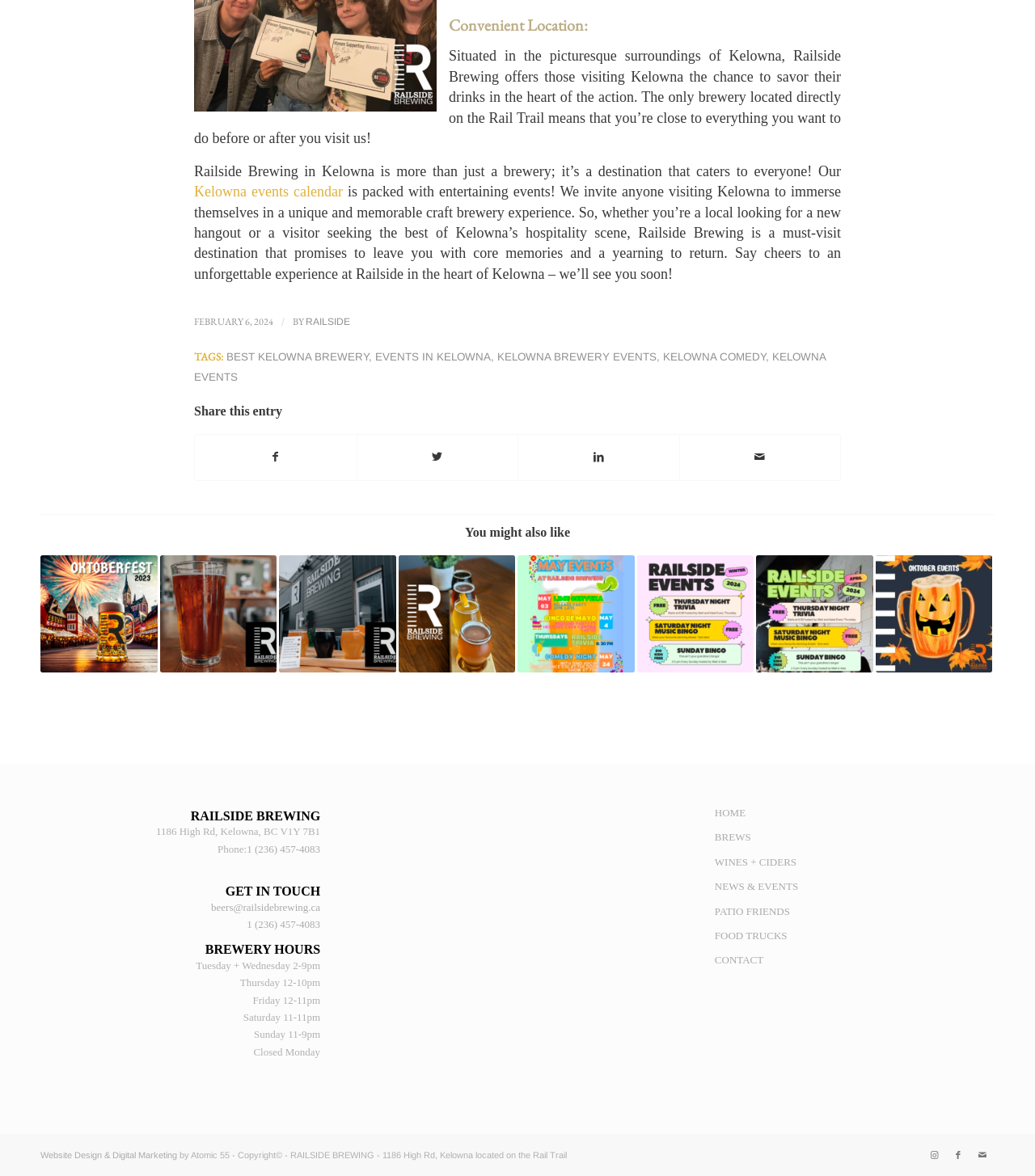What is the event mentioned on February 6, 2024?
Refer to the image and provide a detailed answer to the question.

I found the date 'FEBRUARY 6, 2024' mentioned on the webpage, but there is no specific event mentioned on that date.